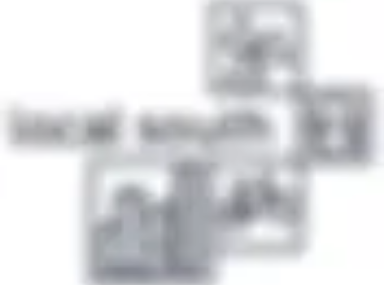Describe in detail everything you see in the image.

The image features the logo of "Local South," creatively designed with a modern and minimalist aesthetic. The logo prominently displays the phrase "local south" in stylized text, accented with a series of rectangular frames containing subtle, interconnected graphical elements. These frames likely symbolize community, interconnection, or various initiatives related to the organization's mission. The overall color scheme is neutral, reinforcing a contemporary look that is both professional and inviting. This logo effectively conveys the essence of the organization, making it easily recognizable and memorable.